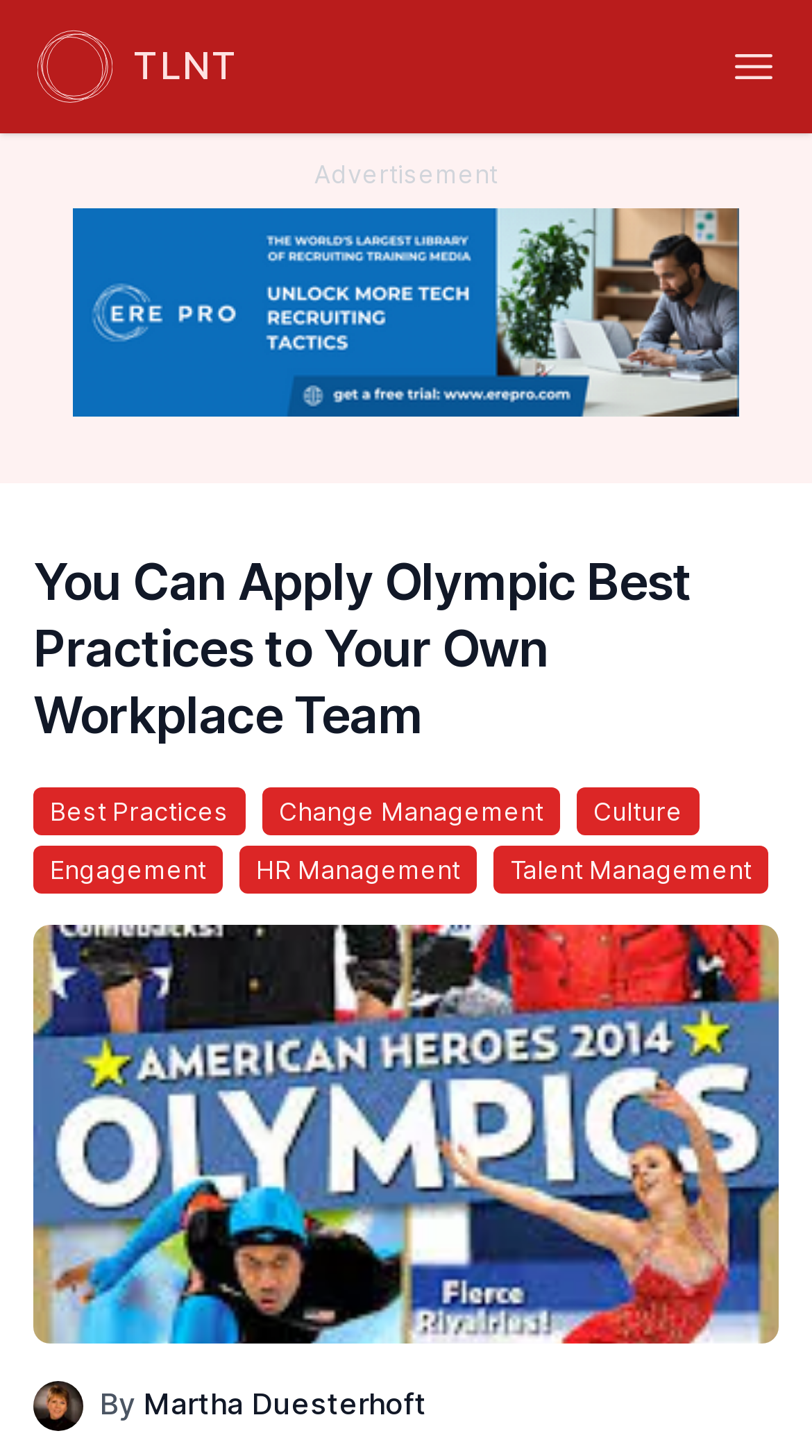Given the description: "Engagement", determine the bounding box coordinates of the UI element. The coordinates should be formatted as four float numbers between 0 and 1, [left, top, right, bottom].

[0.041, 0.581, 0.274, 0.614]